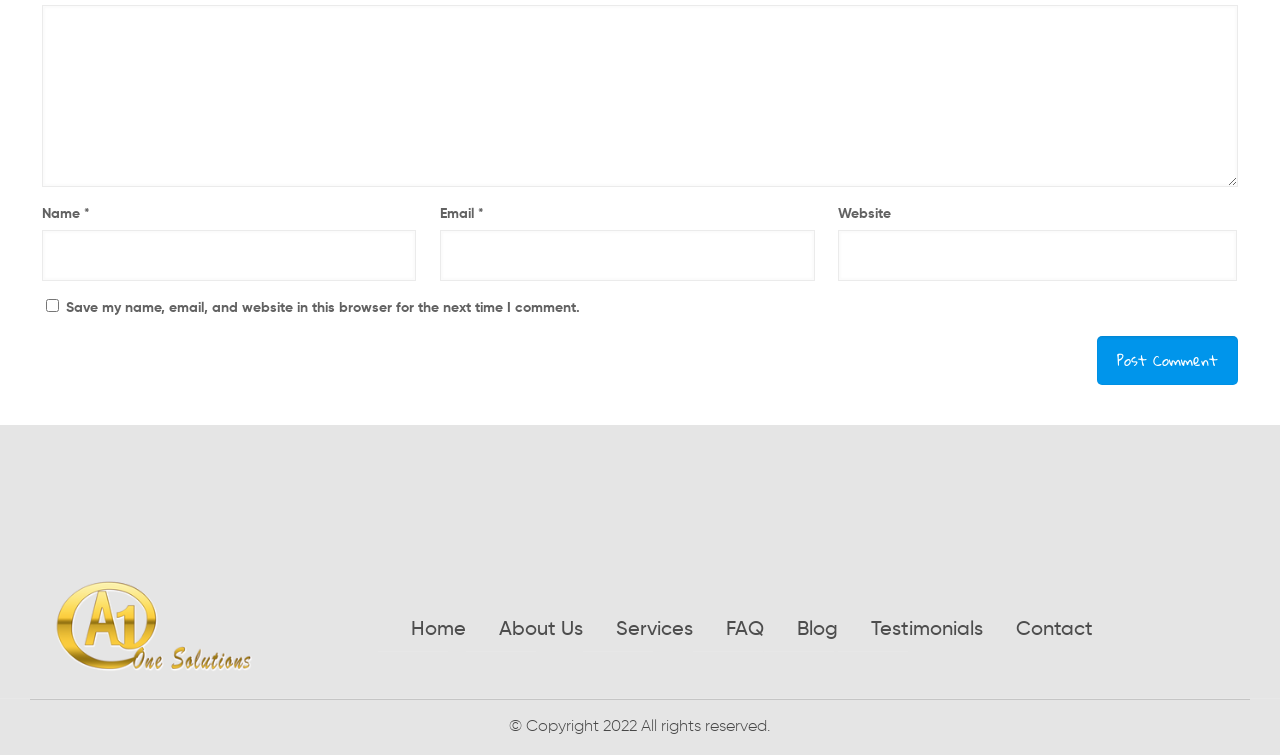What is the copyright year mentioned at the bottom?
Using the image, respond with a single word or phrase.

2022